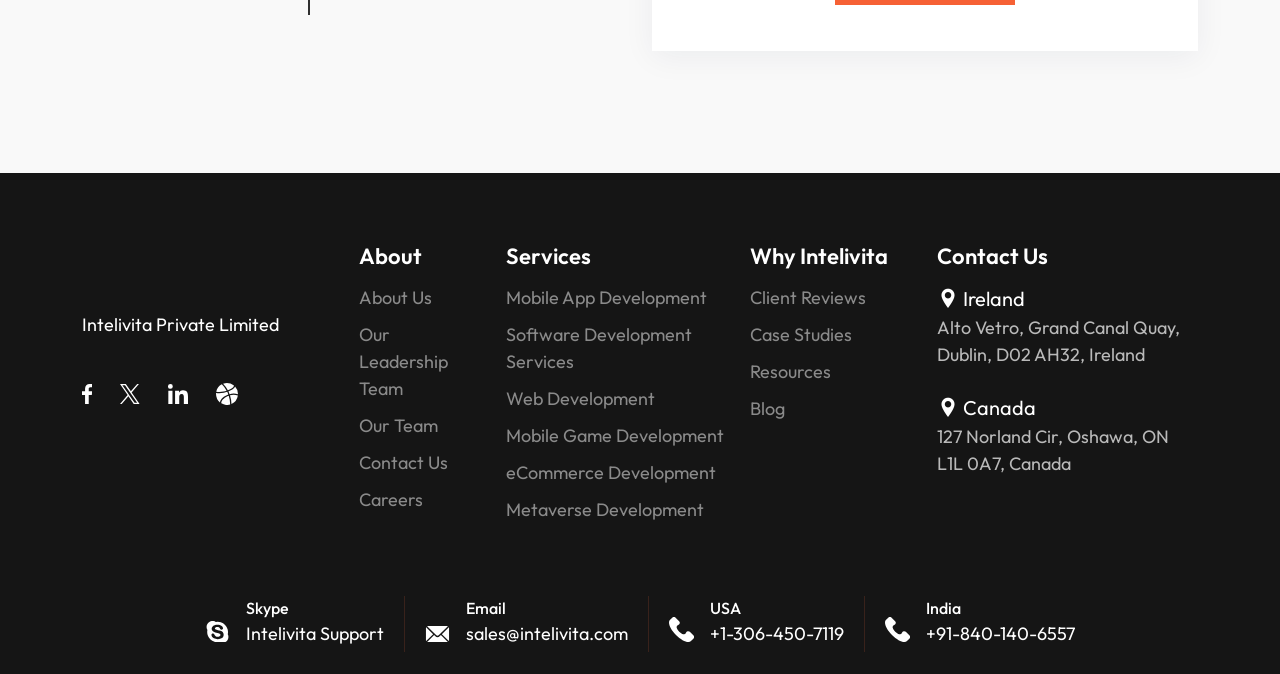Indicate the bounding box coordinates of the element that needs to be clicked to satisfy the following instruction: "Get more information about us". The coordinates should be four float numbers between 0 and 1, i.e., [left, top, right, bottom].

None